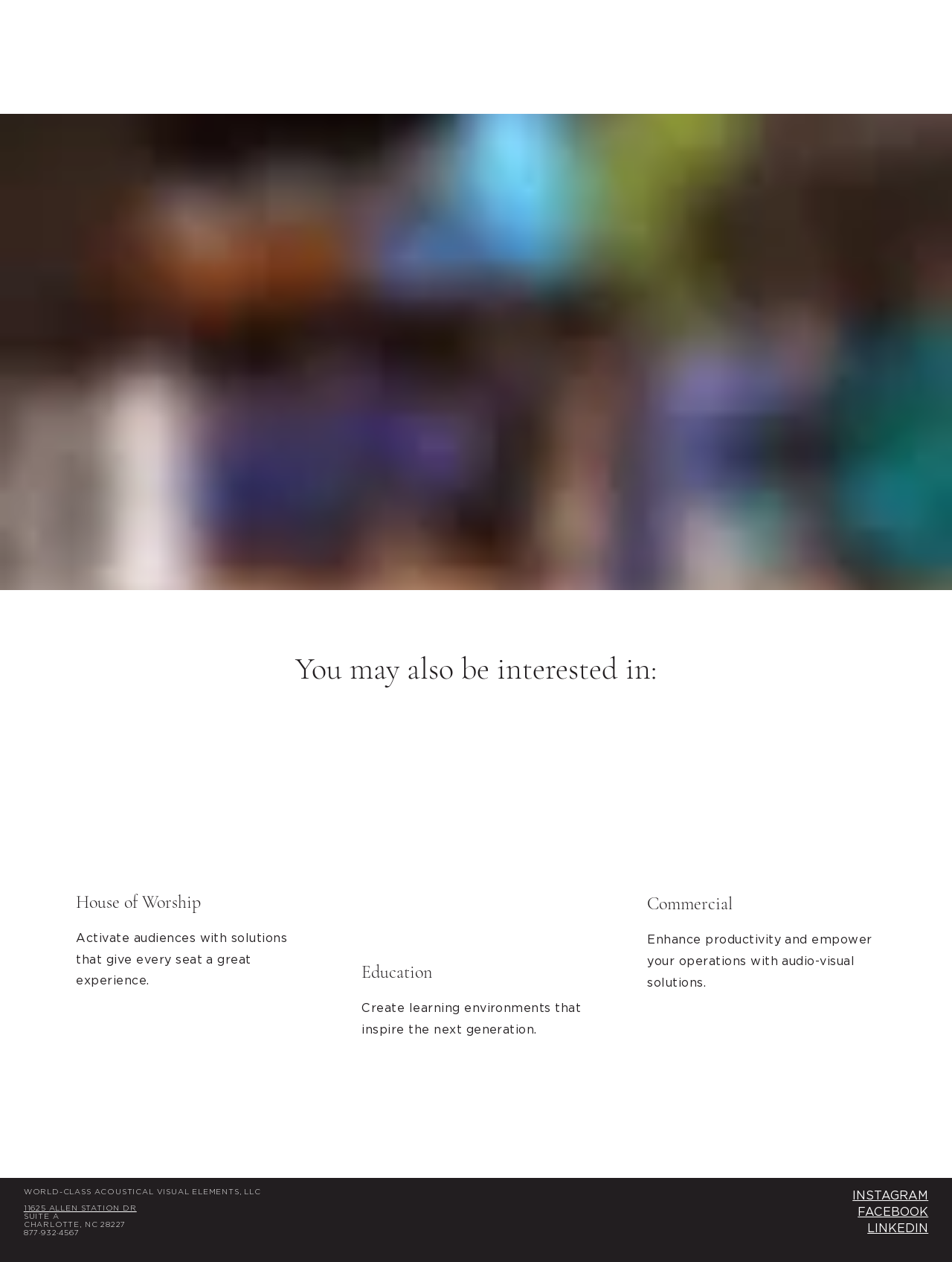Answer in one word or a short phrase: 
What is the company name?

WORLD-CLASS ACOUSTICAL VISUAL ELEMENTS, LLC